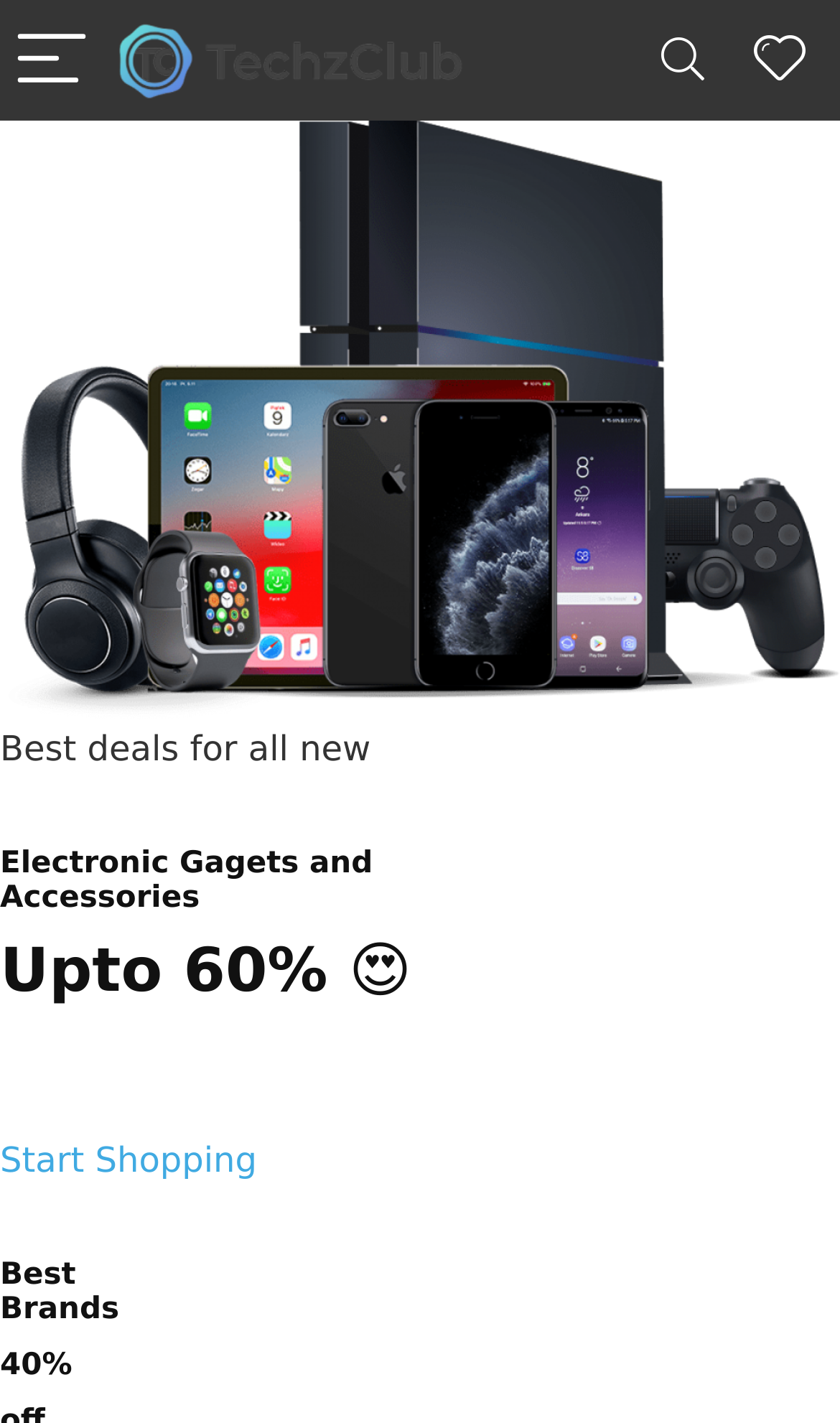Can you extract the headline from the webpage for me?

Upto 60% 😍